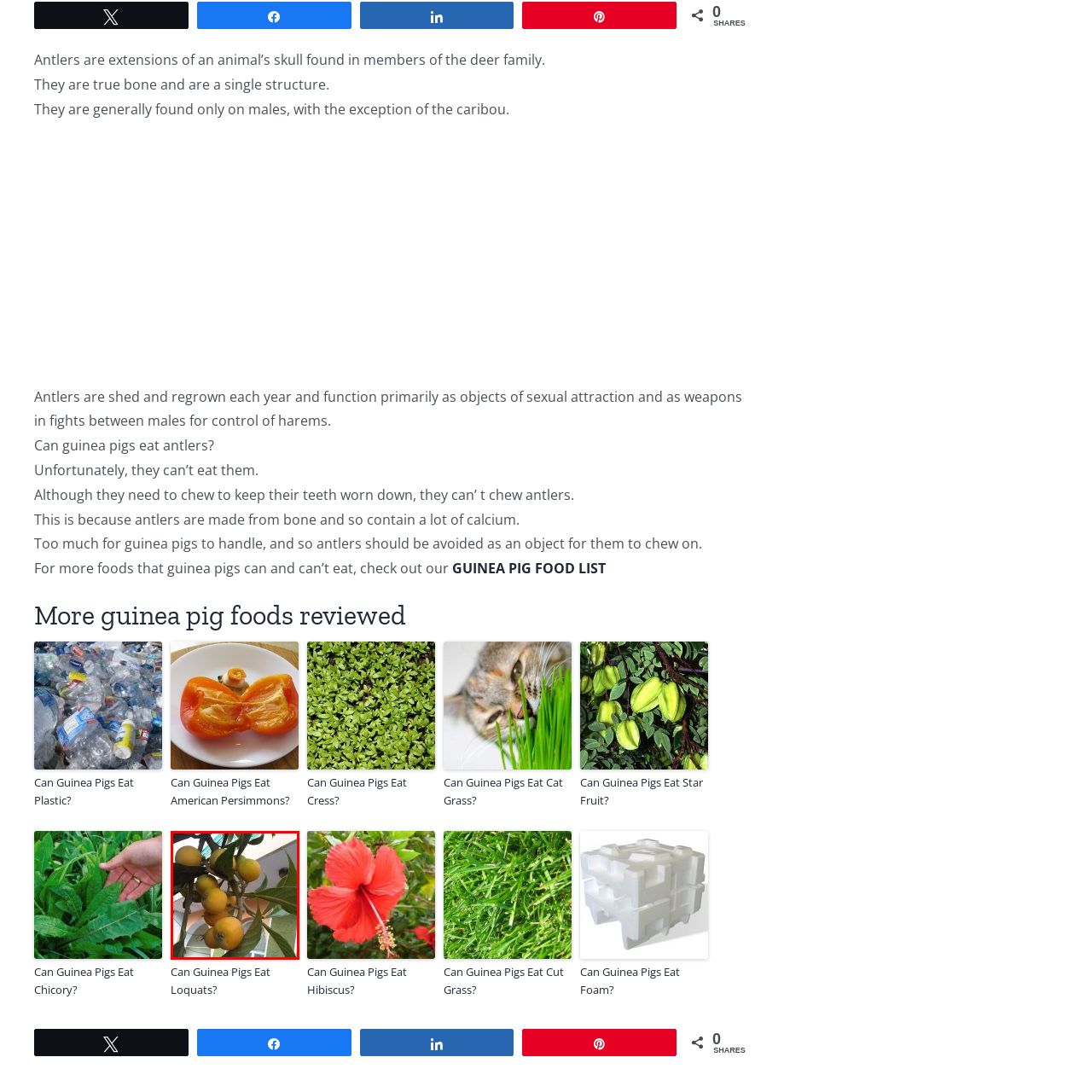Observe the image framed by the red bounding box and present a detailed answer to the following question, relying on the visual data provided: What is the typical use of loquats?

According to the caption, loquats are typically known for their sweet and tangy flavor, often enjoyed fresh or used in jams and desserts, which suggests their common usage.